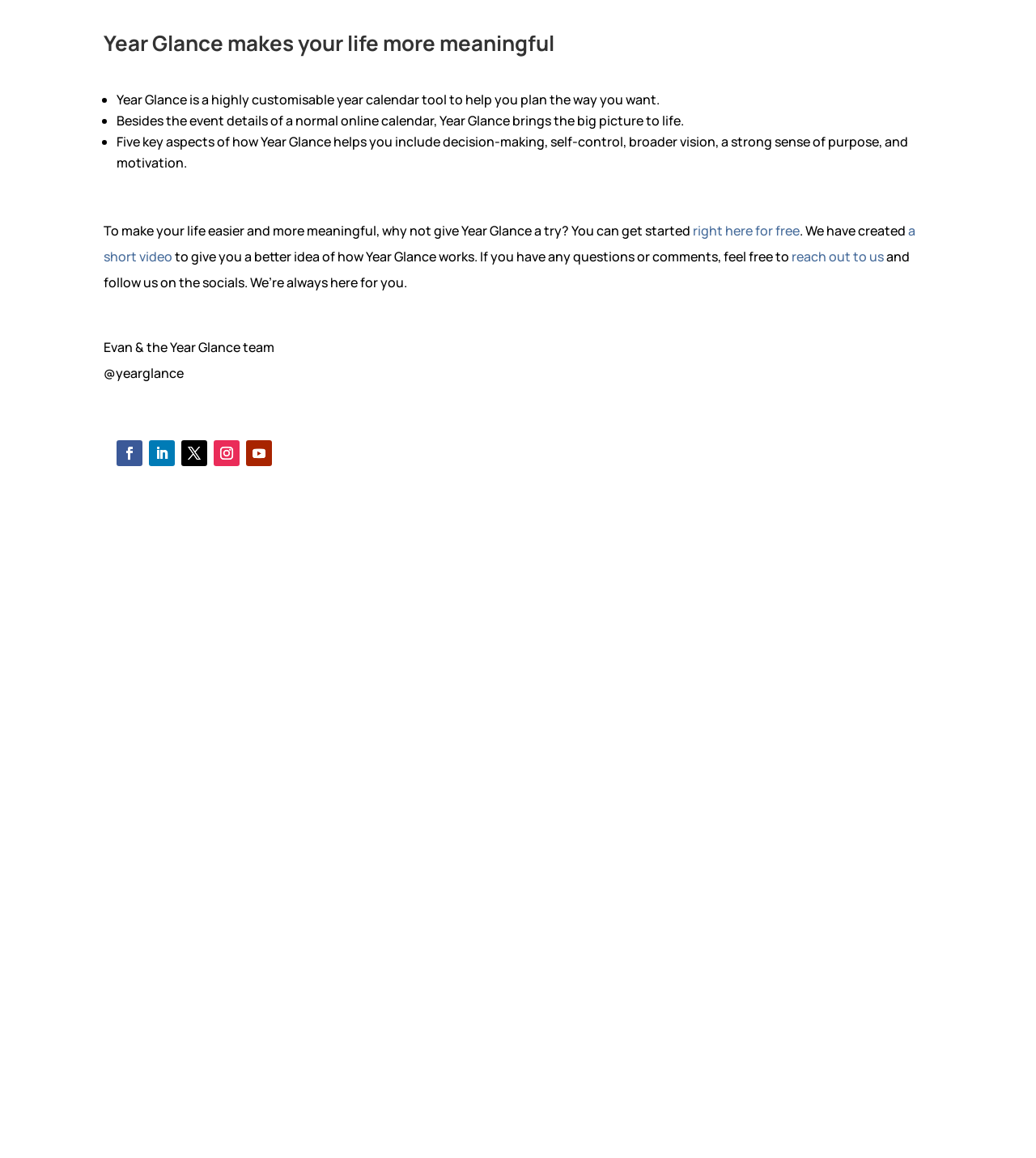Could you locate the bounding box coordinates for the section that should be clicked to accomplish this task: "Learn about the final stages of Alzheimer's".

None